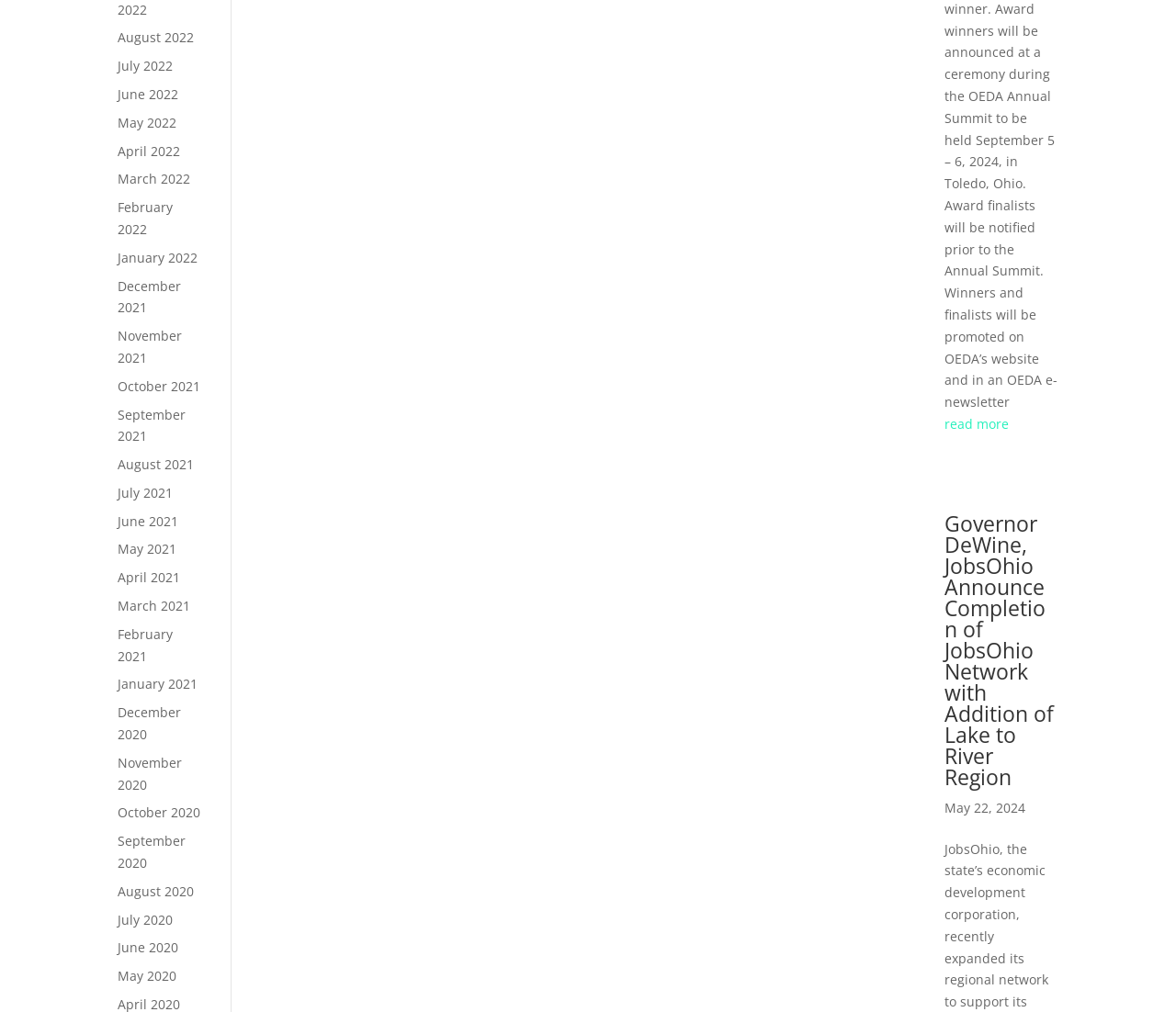What is the earliest month listed?
Look at the screenshot and respond with one word or a short phrase.

August 2020